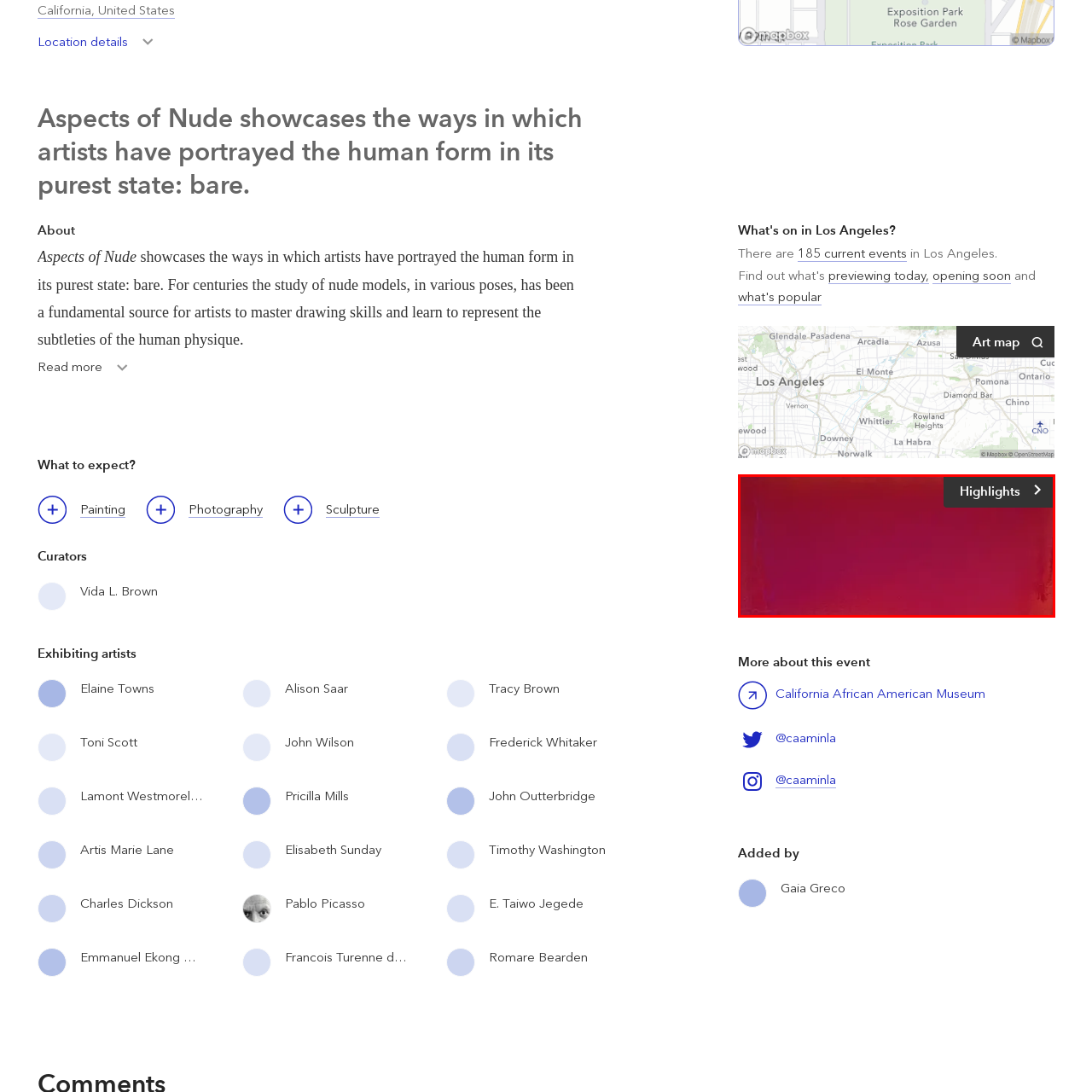Inspect the section within the red border, Where is the text 'Highlights' located? Provide a one-word or one-phrase answer.

Top right corner